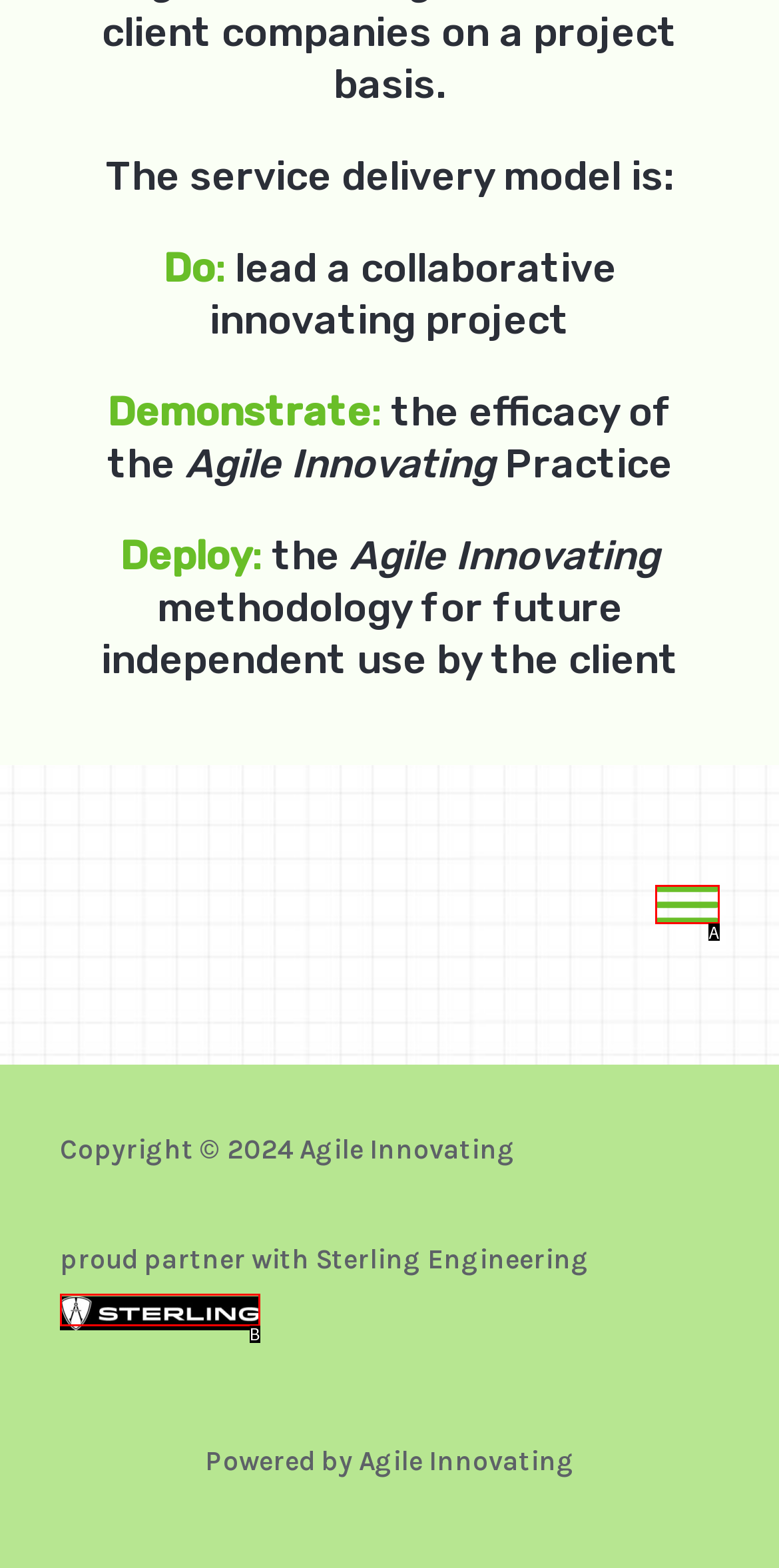Select the letter that aligns with the description: aria-label="Toggle Menu". Answer with the letter of the selected option directly.

A